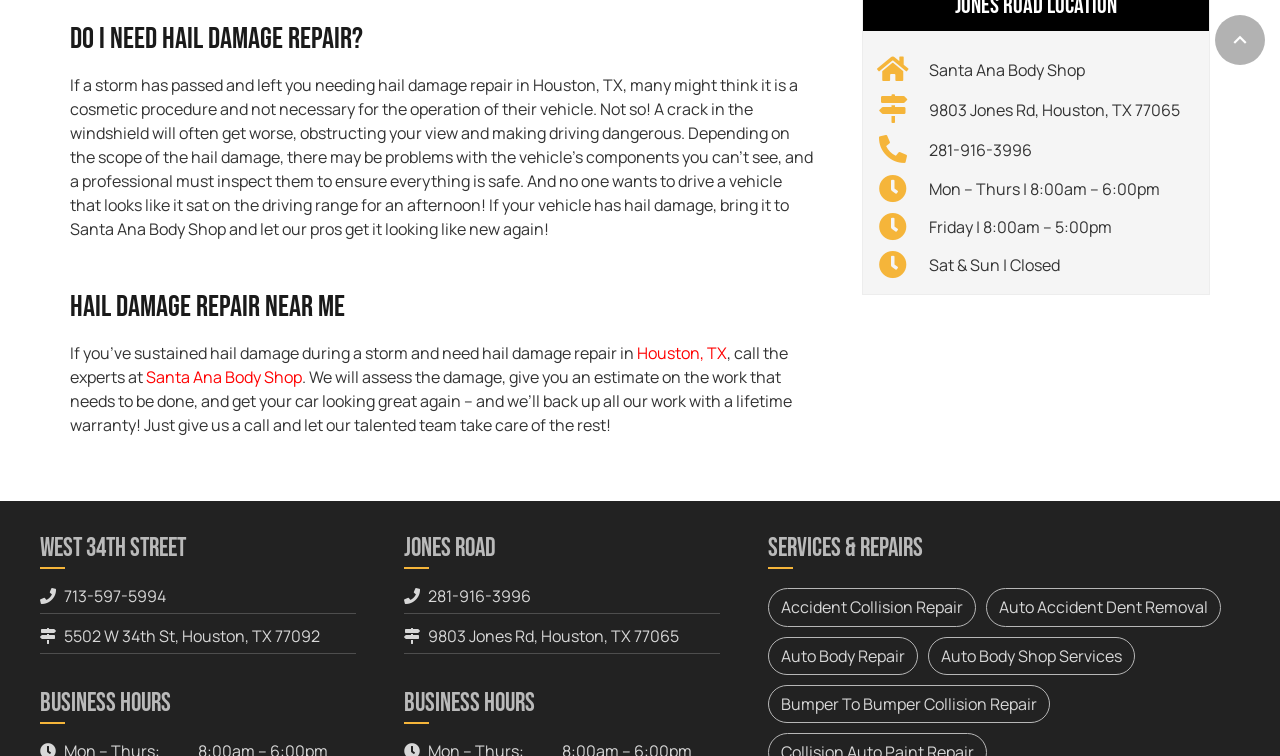Based on the provided description, "Accident Collision Repair", find the bounding box of the corresponding UI element in the screenshot.

[0.6, 0.778, 0.762, 0.829]